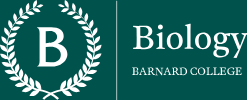Based on the image, provide a detailed response to the question:
What is the color of the background?

The color scheme of the logo incorporates a deep teal background, which enhances the logo's visibility and appeal, reflecting the institution's commitment to education and research in the biological sciences.